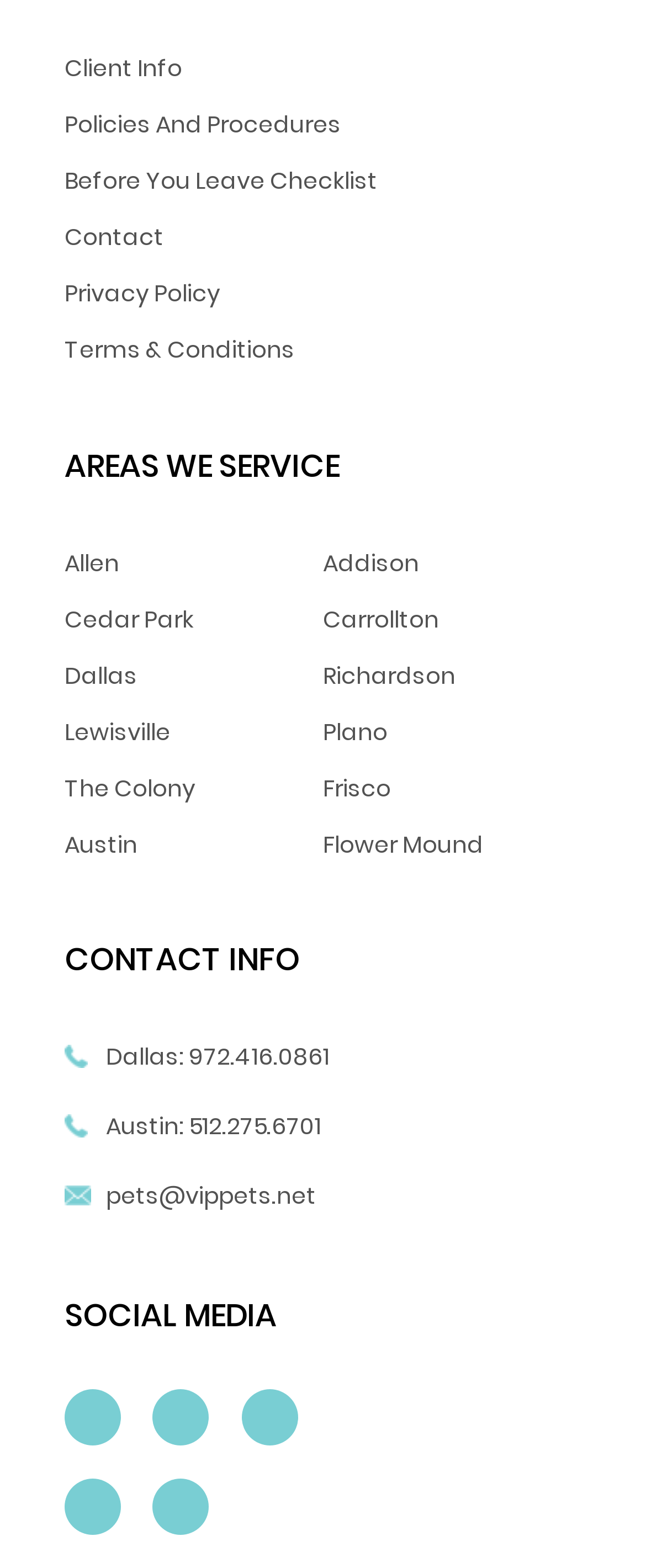What is the email address of the service provider?
Answer with a single word or short phrase according to what you see in the image.

pets@vippets.net